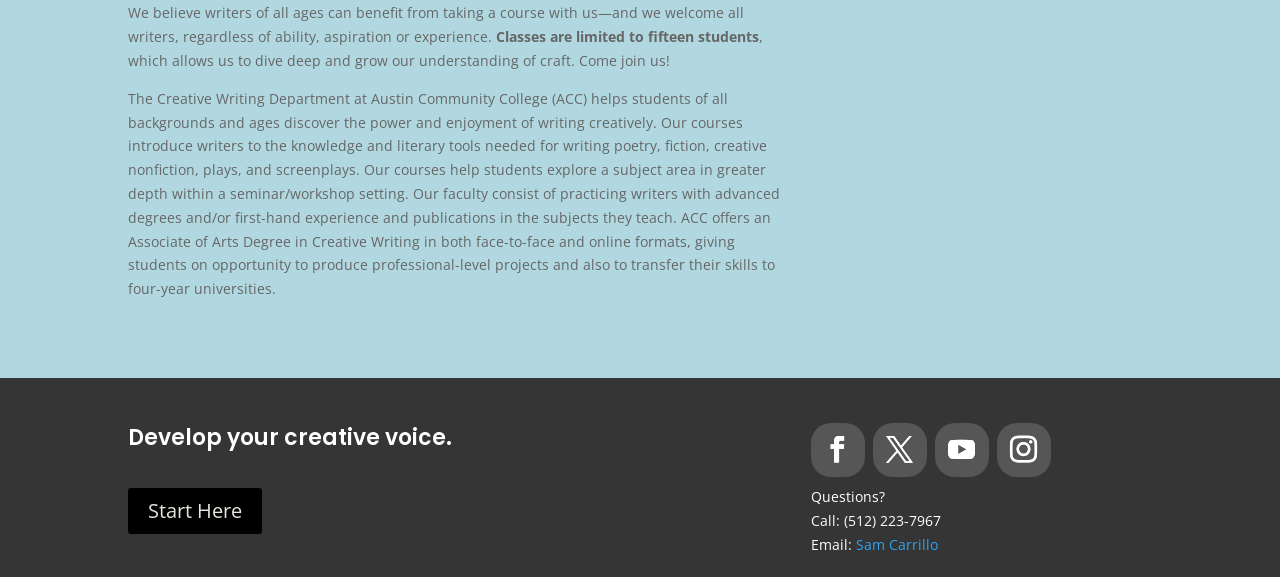Please specify the bounding box coordinates for the clickable region that will help you carry out the instruction: "Explore continuing education options".

[0.663, 0.13, 0.87, 0.234]